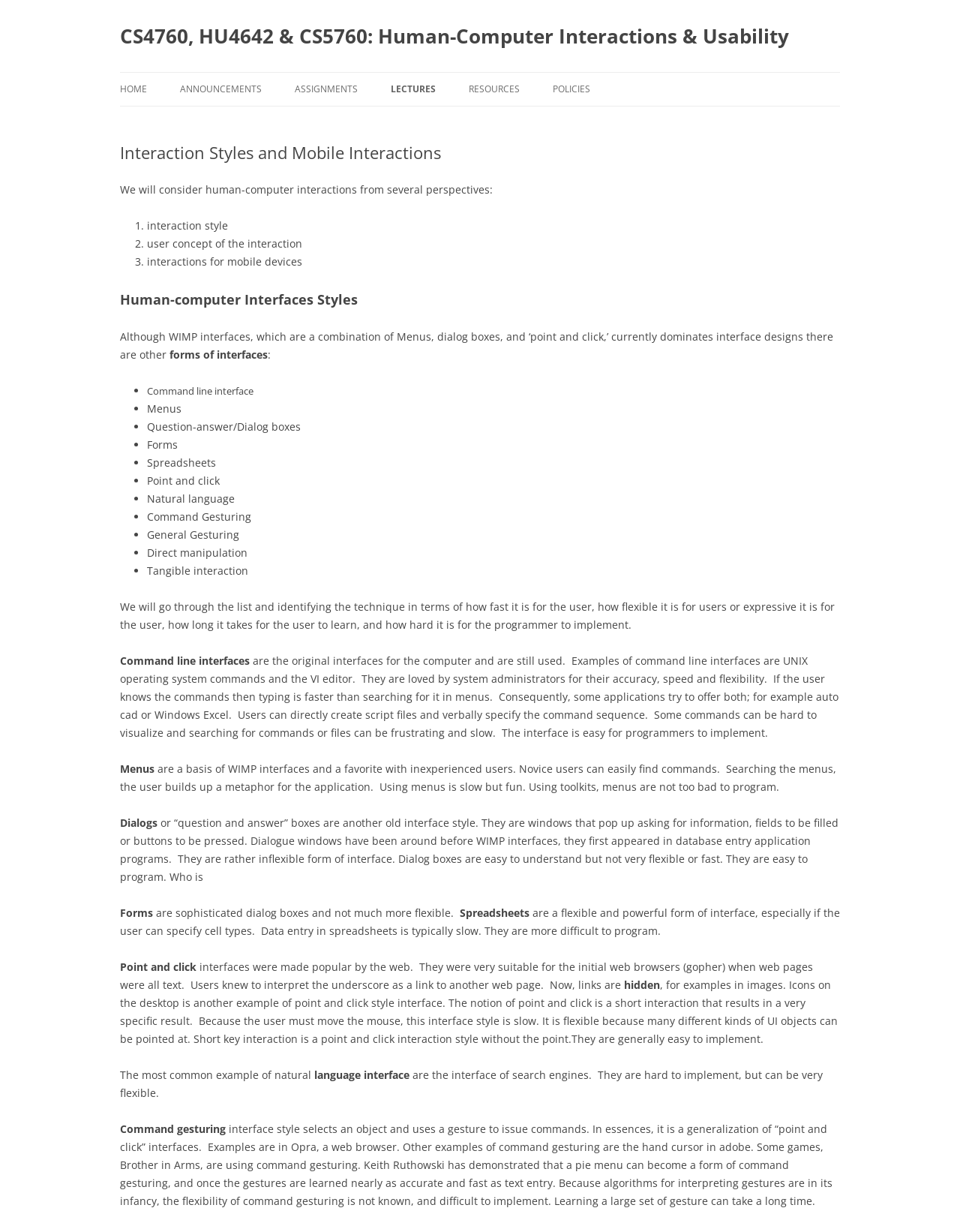Generate a detailed explanation of the webpage's features and information.

This webpage is about Human-Computer Interactions and Usability, specifically for courses CS4760, HU4642, and CS5760. At the top, there is a heading with the course names and a link to the same. Below this, there are several links to navigate to different sections of the webpage, including "HOME", "ANNOUNCEMENTS", "ASSIGNMENTS", and more.

The "ASSIGNMENTS" section is divided into three subcategories: CS4760, HU4642, and CS5760. Each subcategory has multiple links to specific assignments, such as "PROJECT ASSIGNMENT 1 – GROUP AND APPLICATION SELECTION" and "PROGRAMMING ASSIGNMENT 1 – BUILDING YOUR FIRST GRAILS APPS". These links are arranged in a column, with the CS4760 assignments on the left, followed by HU4642 and CS5760 assignments.

To the right of the assignments section, there is a column of links to lectures, including "PROJECT AND STAKEHOLDERS", "USER CENTERED DESIGN", and "INTERACTION STYLES AND MOBILE INTERACTIONS". Below this, there are links to resources, policies, and course-specific policies.

Overall, the webpage appears to be a course portal, providing access to various resources, assignments, and lectures for students enrolled in these courses.